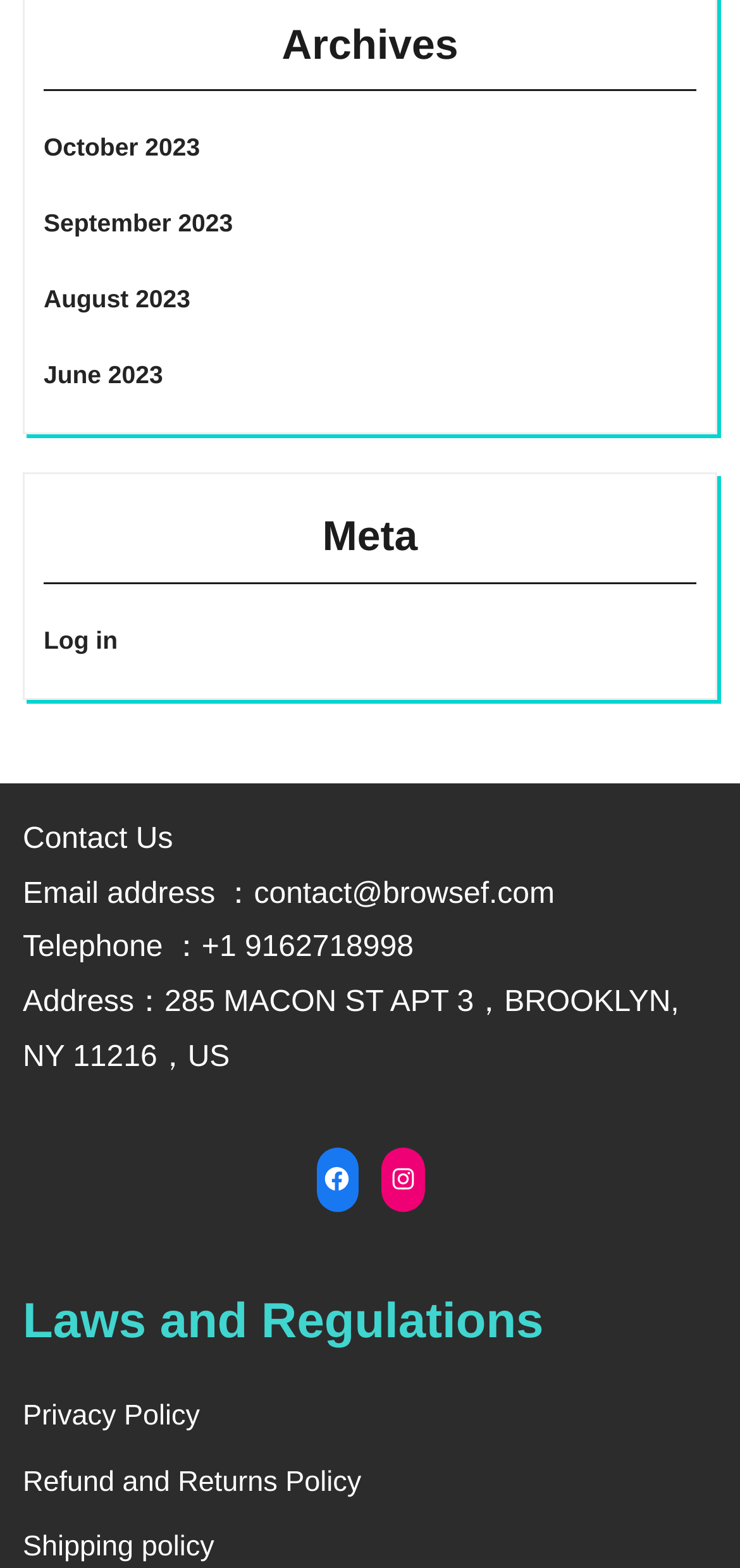Determine the bounding box coordinates for the HTML element mentioned in the following description: "Refund and Returns Policy". The coordinates should be a list of four floats ranging from 0 to 1, represented as [left, top, right, bottom].

[0.031, 0.935, 0.488, 0.955]